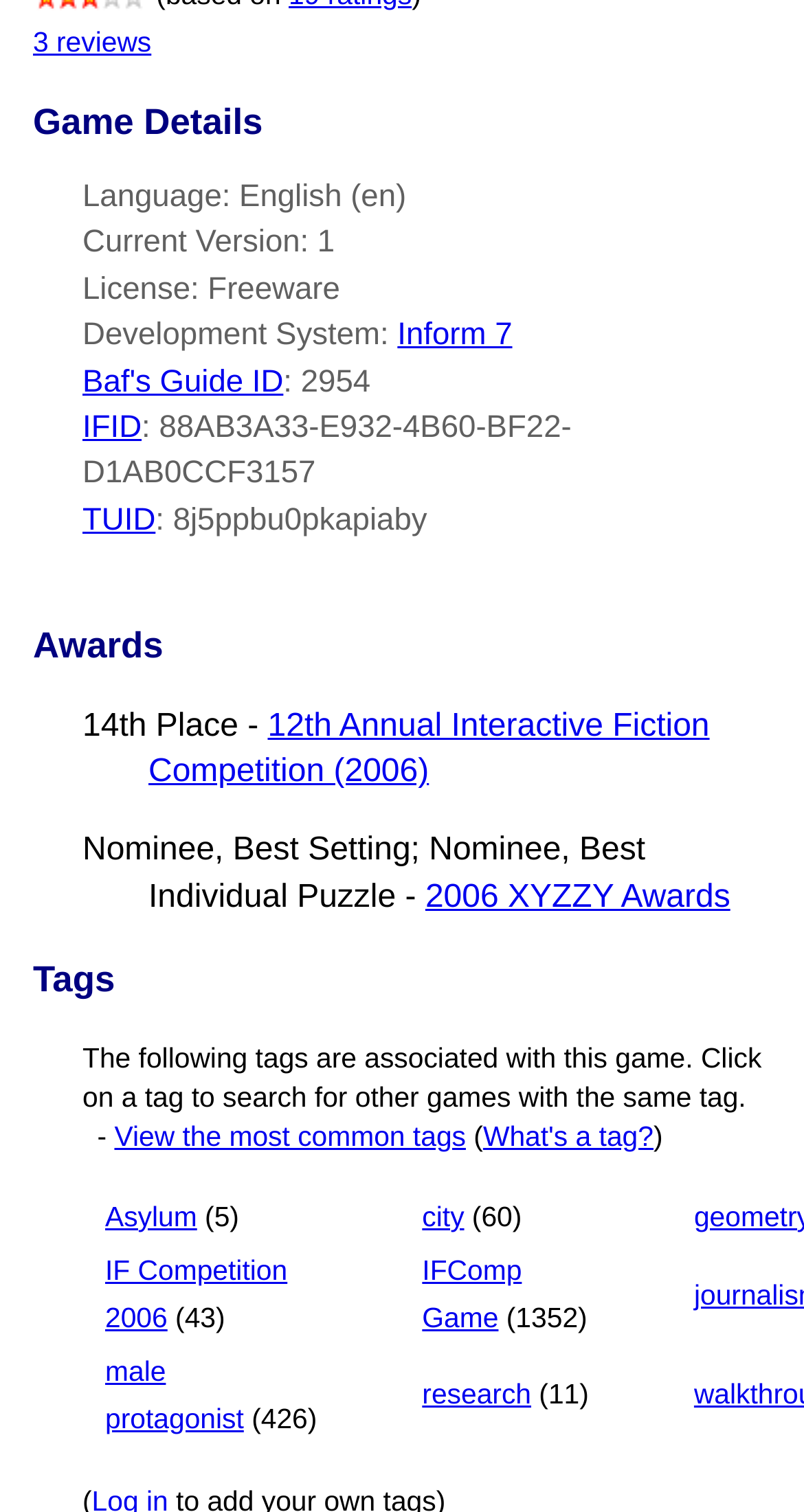Calculate the bounding box coordinates for the UI element based on the following description: "View the most common tags". Ensure the coordinates are four float numbers between 0 and 1, i.e., [left, top, right, bottom].

[0.142, 0.741, 0.579, 0.762]